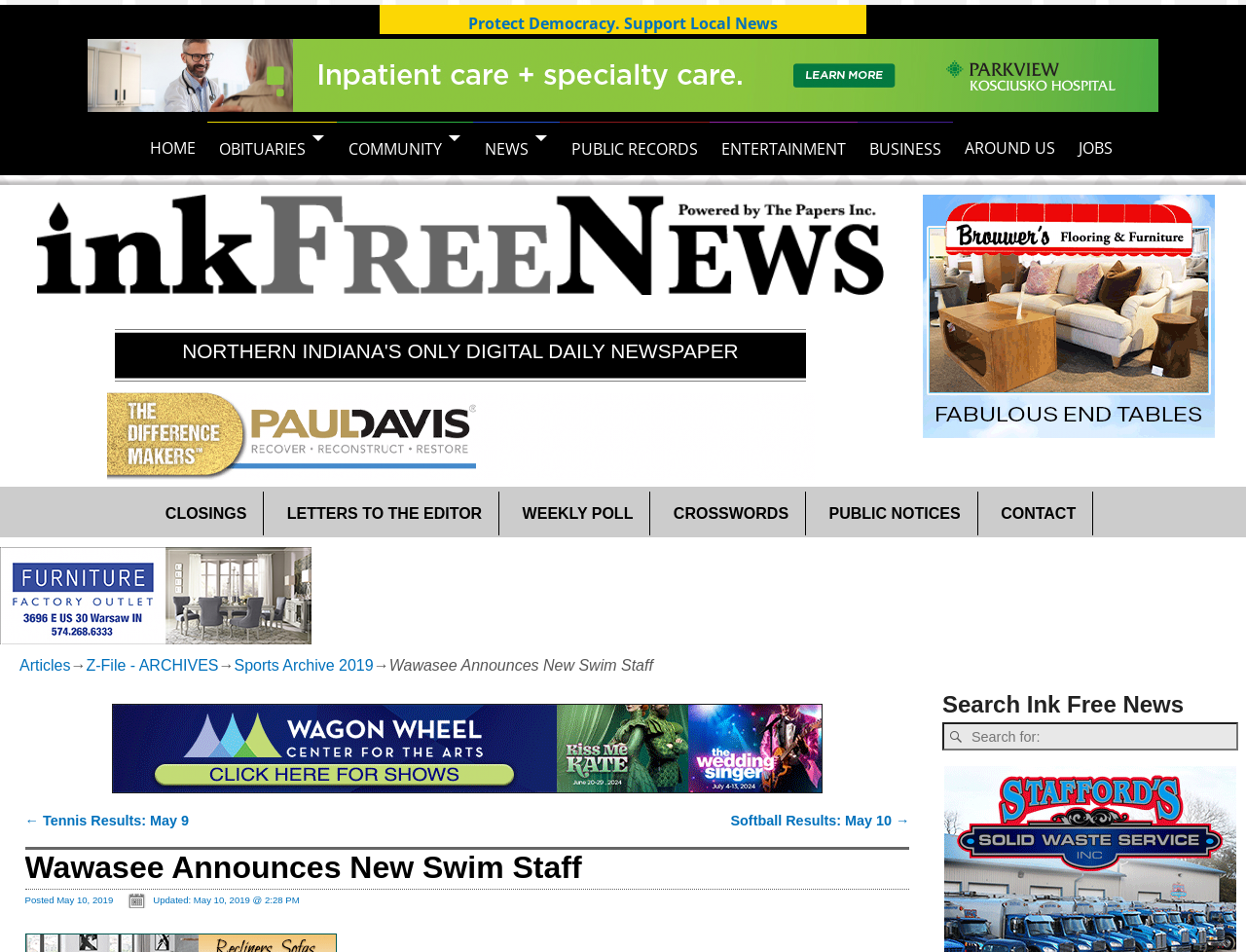Using the webpage screenshot, locate the HTML element that fits the following description and provide its bounding box: "Public Notices".

[0.652, 0.507, 0.785, 0.553]